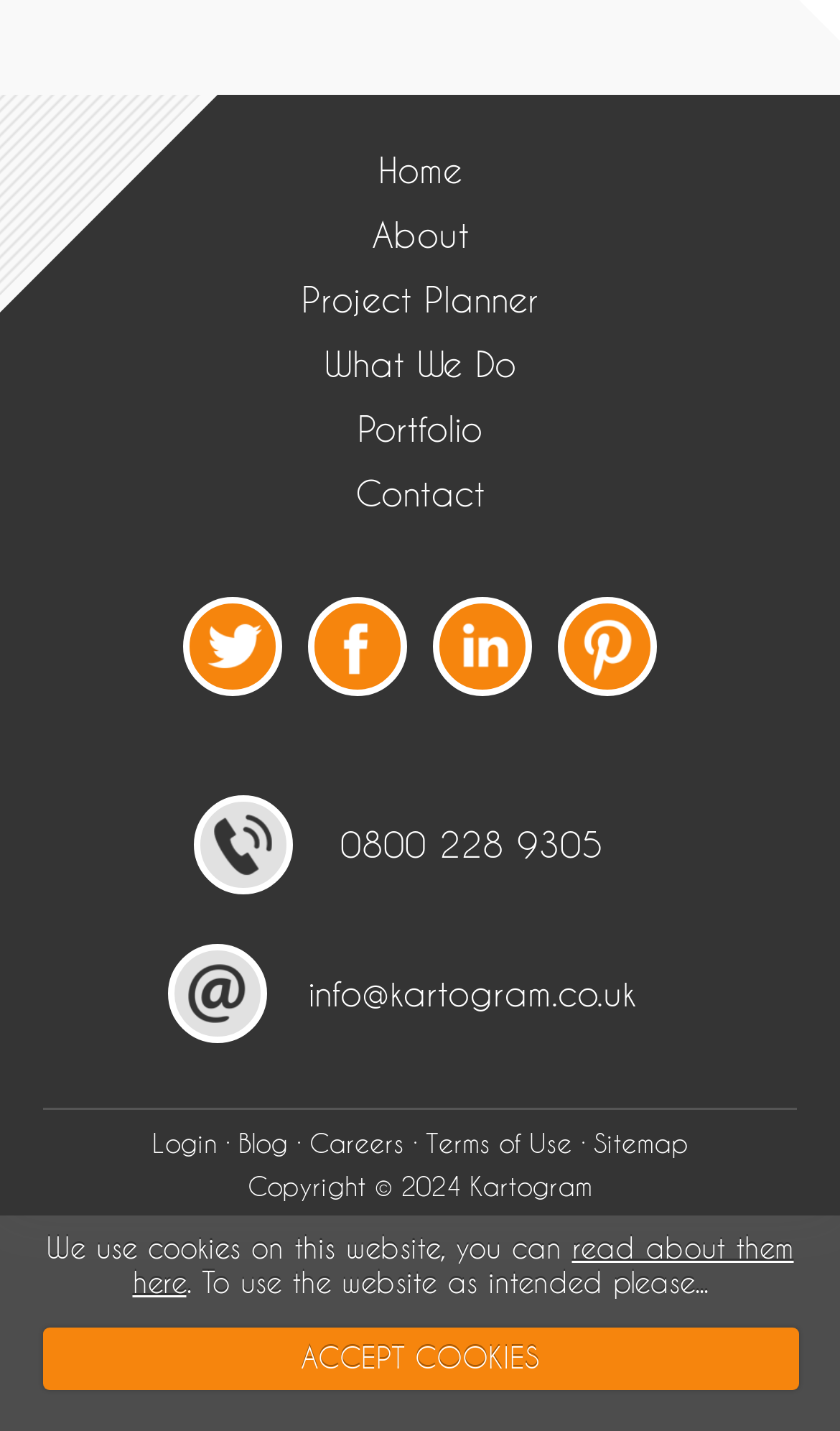What is the phone number?
Give a single word or phrase as your answer by examining the image.

0800 228 9305